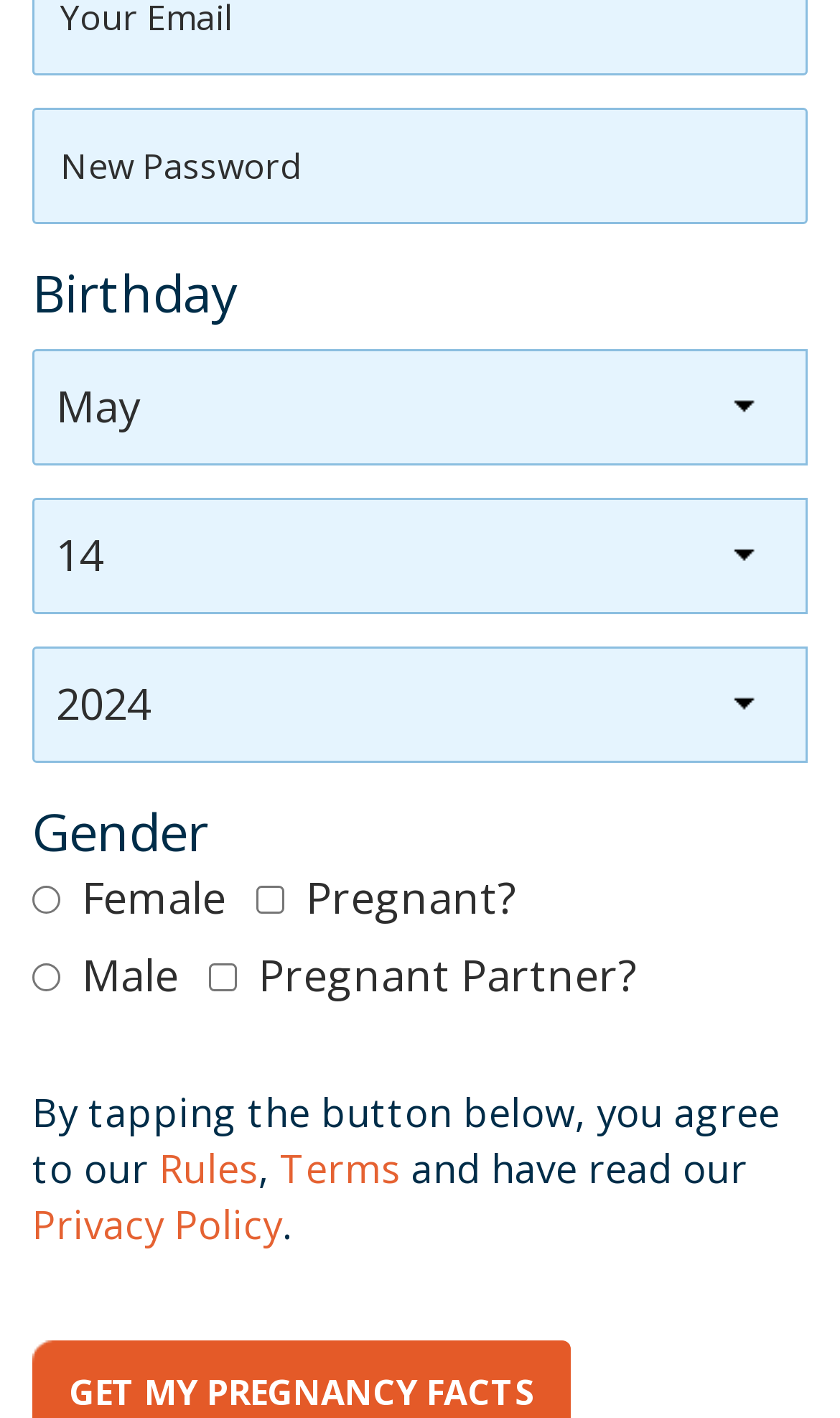Extract the bounding box coordinates for the described element: "Rules". The coordinates should be represented as four float numbers between 0 and 1: [left, top, right, bottom].

[0.19, 0.806, 0.308, 0.842]